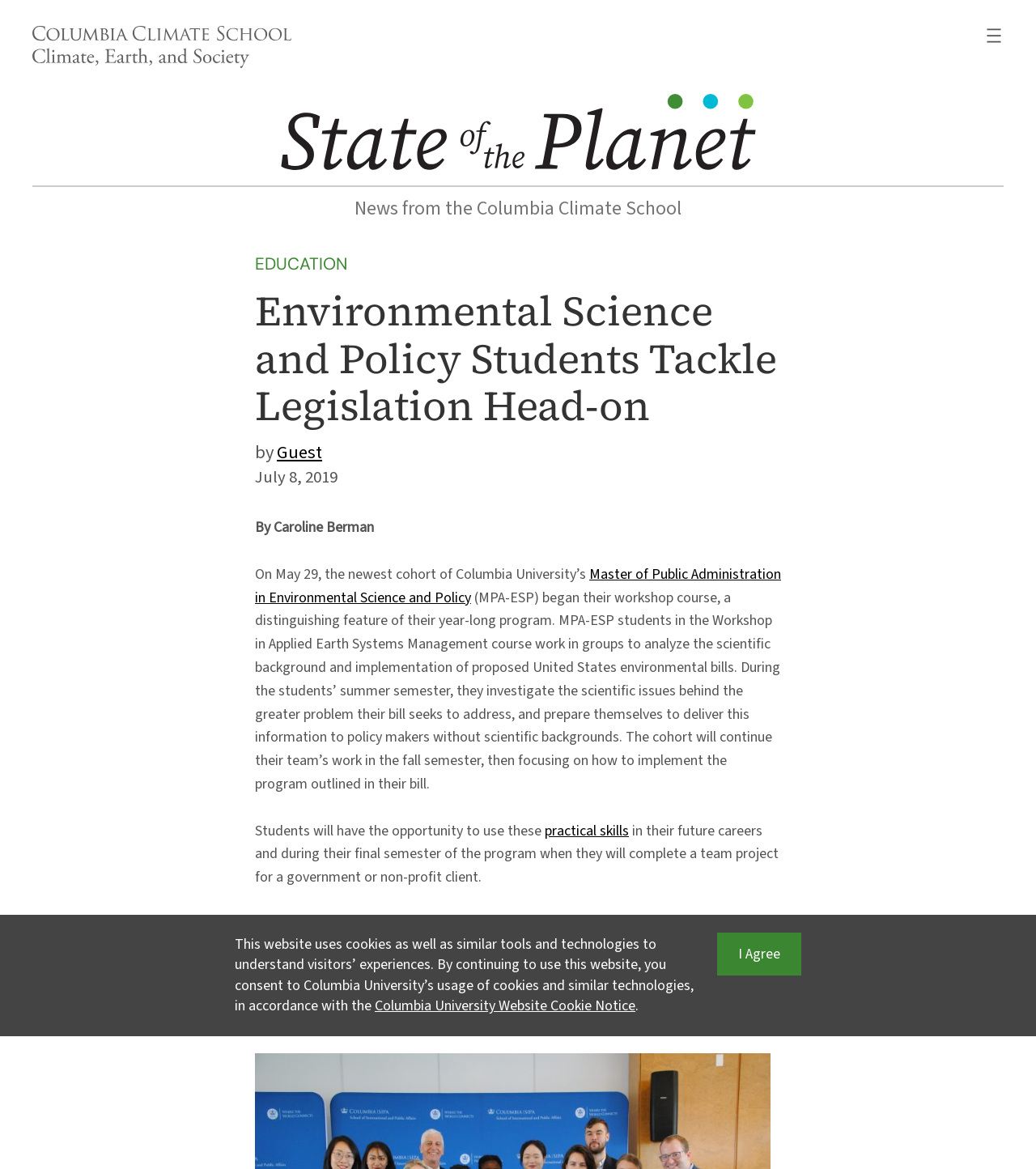Using the provided element description: "State of the Planet.sotp-svg{fill:#231f20}", determine the bounding box coordinates of the corresponding UI element in the screenshot.

[0.271, 0.08, 0.729, 0.152]